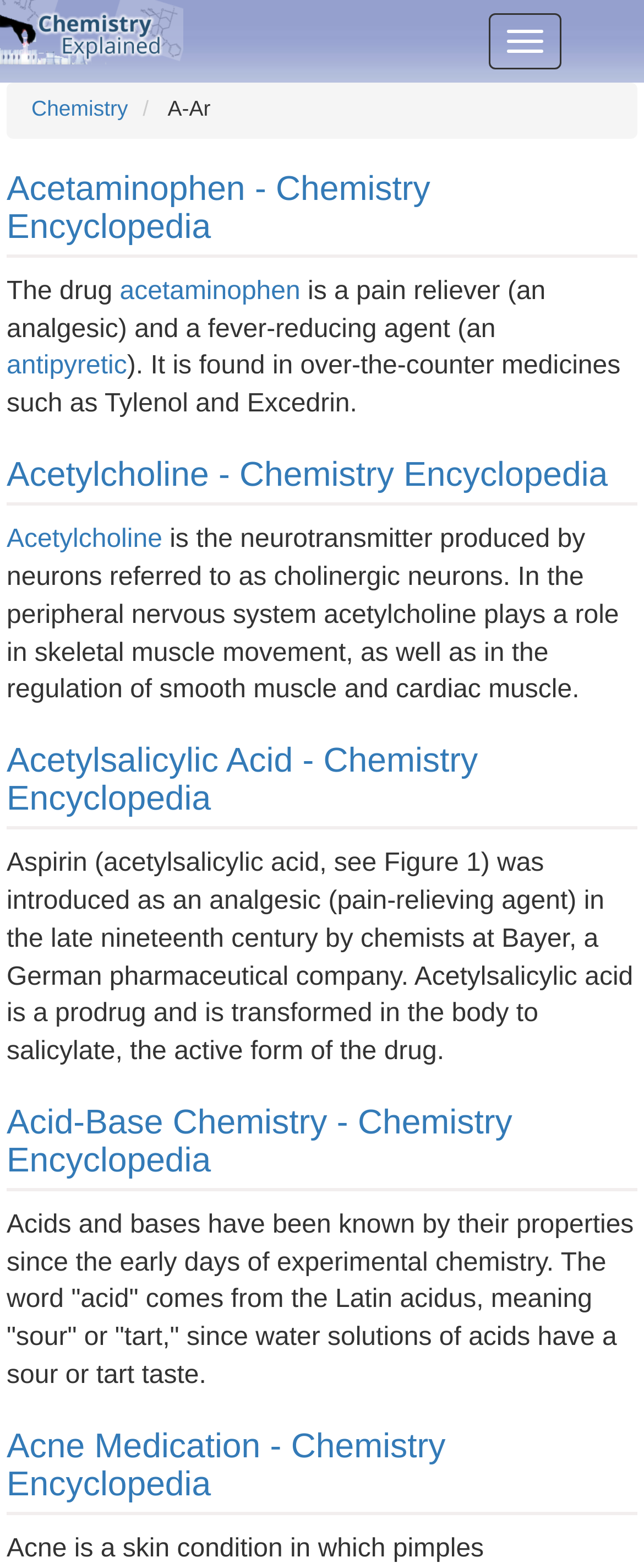From the webpage screenshot, identify the region described by Chemistry. Provide the bounding box coordinates as (top-left x, top-left y, bottom-right x, bottom-right y), with each value being a floating point number between 0 and 1.

[0.049, 0.061, 0.199, 0.077]